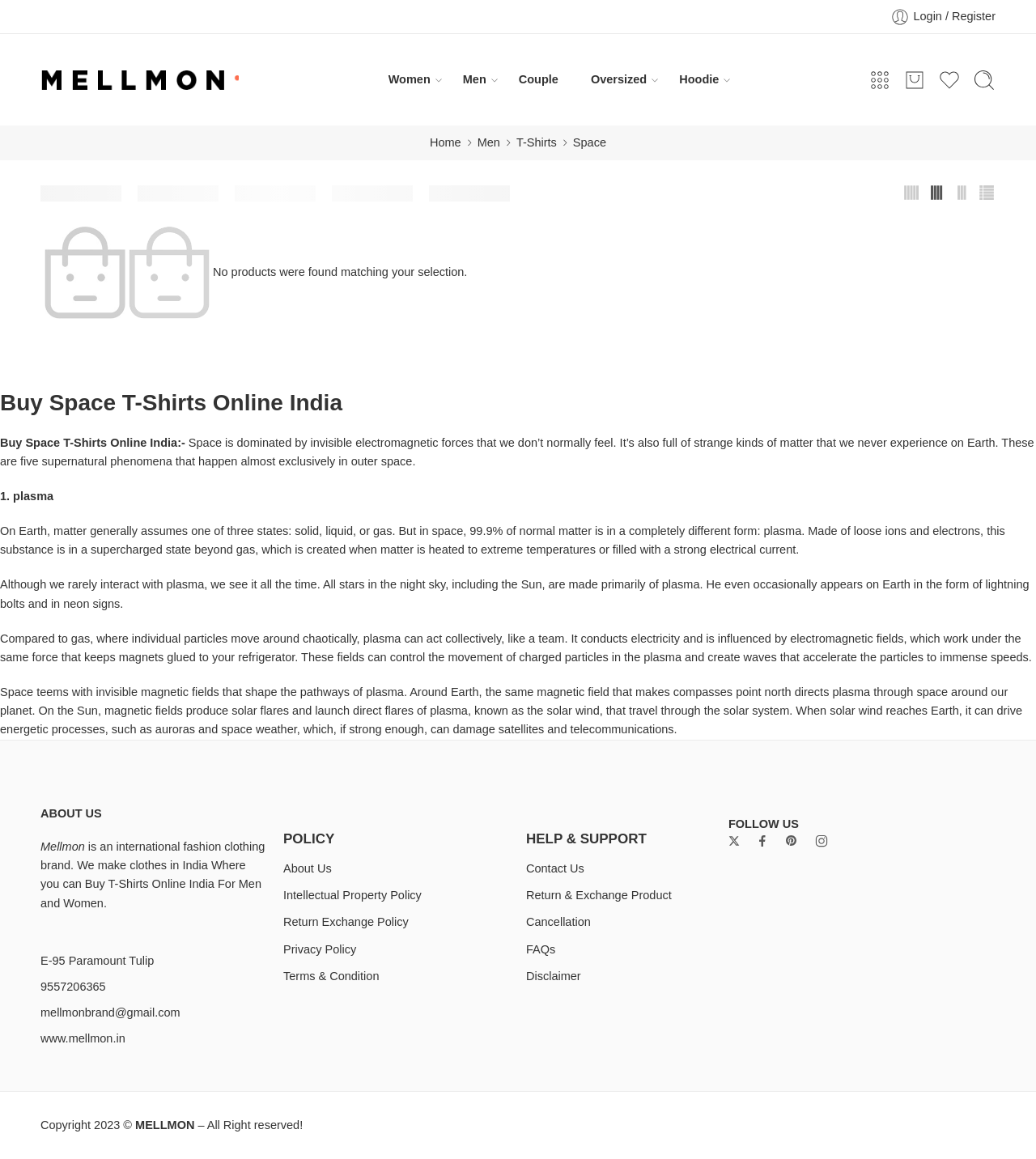Create an in-depth description of the webpage, covering main sections.

This webpage is an online shopping platform for Space T-shirts in India, specifically for Mellmon, an international fashion clothing brand. At the top of the page, there is a navigation bar with links to "Login/Register", "MELLMON", "Product Categories", "Cart", "Wishlist", and "Search". Below the navigation bar, there are links to different categories, including "Women", "Men", "Couple", "Oversized", and "Hoodie".

The main content of the page is divided into two sections. On the left side, there is a table with links to "Home", "Men", "T-Shirts", and "Space". On the right side, there is a section with a heading "Buy Space T-Shirts Online India" and a brief description of space and its supernatural phenomena. Below this section, there are five paragraphs explaining different aspects of space, including plasma, magnetic fields, and their effects on the solar system.

At the bottom of the page, there are three columns with links to "About Us", "Policy", and "Help & Support" sections. The "About Us" section provides information about Mellmon, including its address, phone number, and email. The "Policy" section has links to different policies, such as "Intellectual Property Policy", "Return Exchange Policy", and "Terms & Condition". The "Help & Support" section has links to "Contact Us", "Return & Exchange Product", and "FAQs".

Additionally, there is a "FOLLOW US" section with links to social media platforms, including Facebook, Pinterest, and Instagram. Finally, at the very bottom of the page, there is a copyright notice with the year 2023 and the brand name "MELLMON".